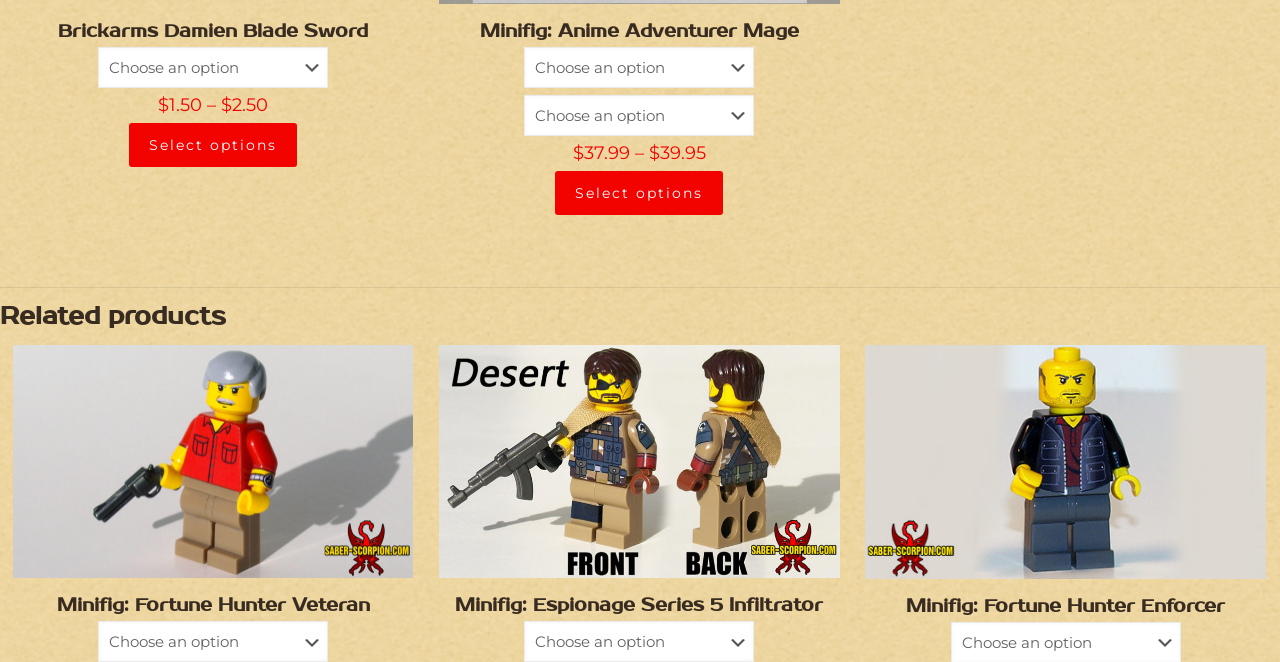What is the price range of 'Brickarms Damien Blade Sword'?
From the image, respond with a single word or phrase.

$1.50 - $2.50